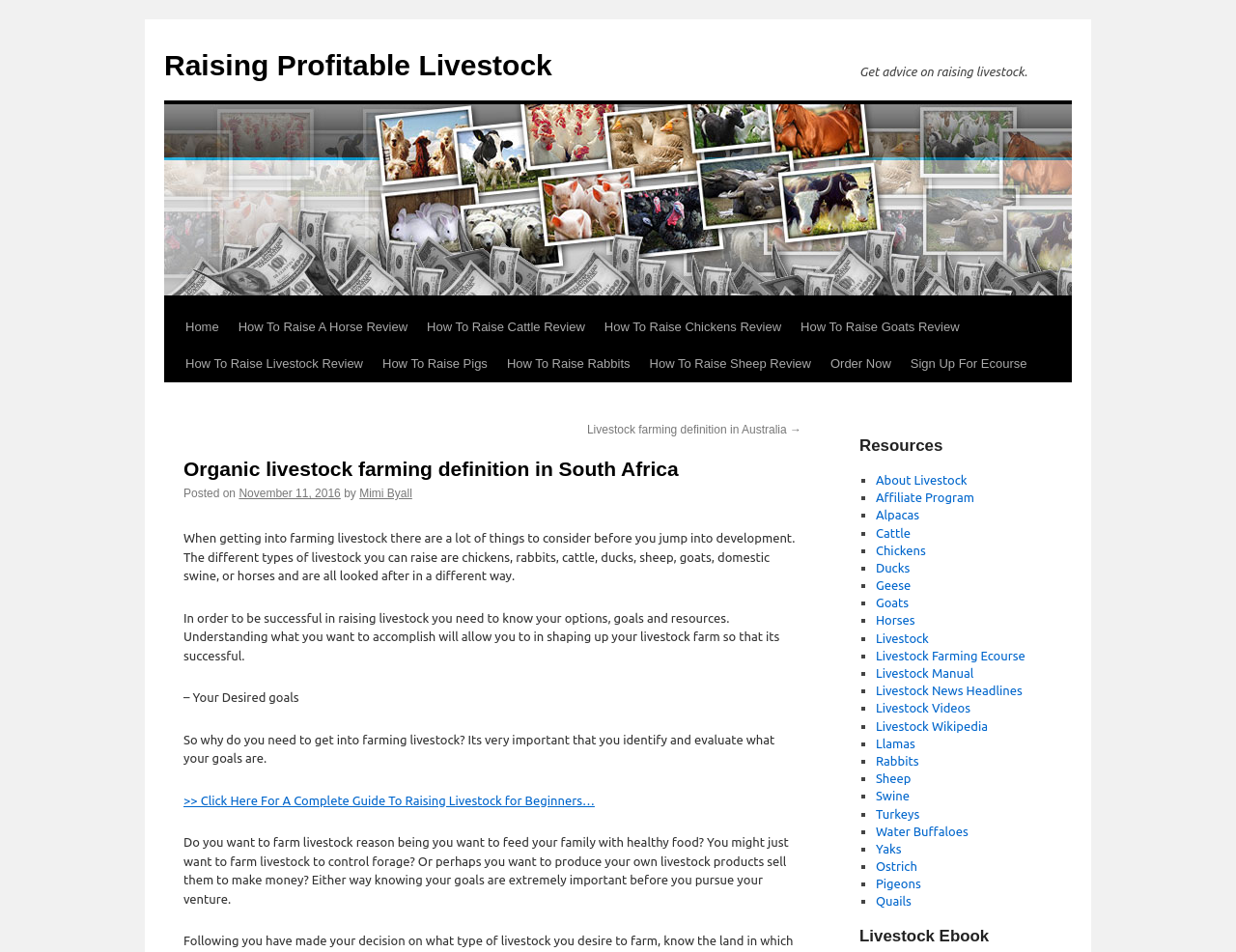What is the primary heading on this webpage?

Organic livestock farming definition in South Africa